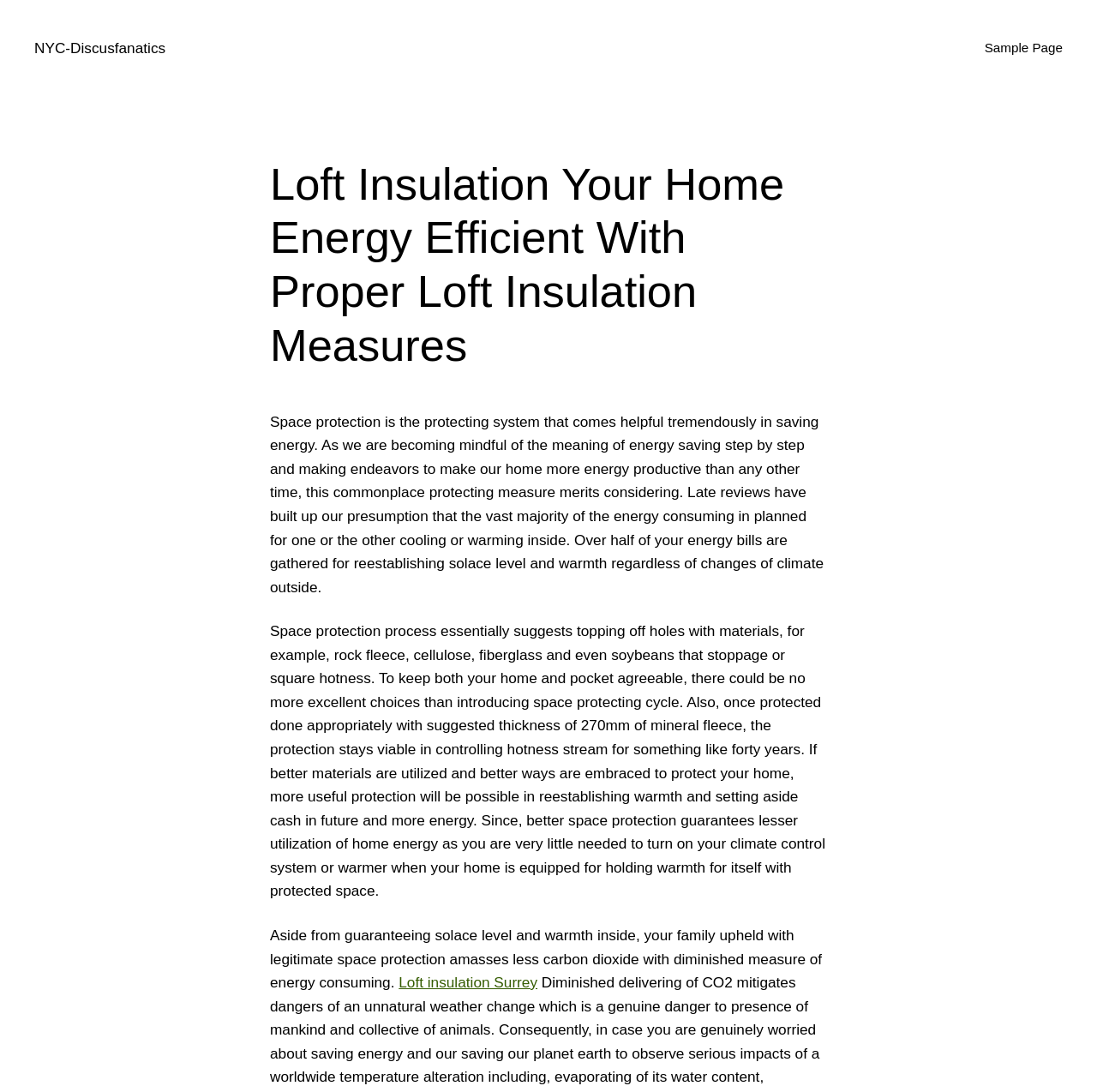Identify the bounding box coordinates for the UI element described as: "NYC-Discusfanatics".

[0.031, 0.036, 0.151, 0.052]